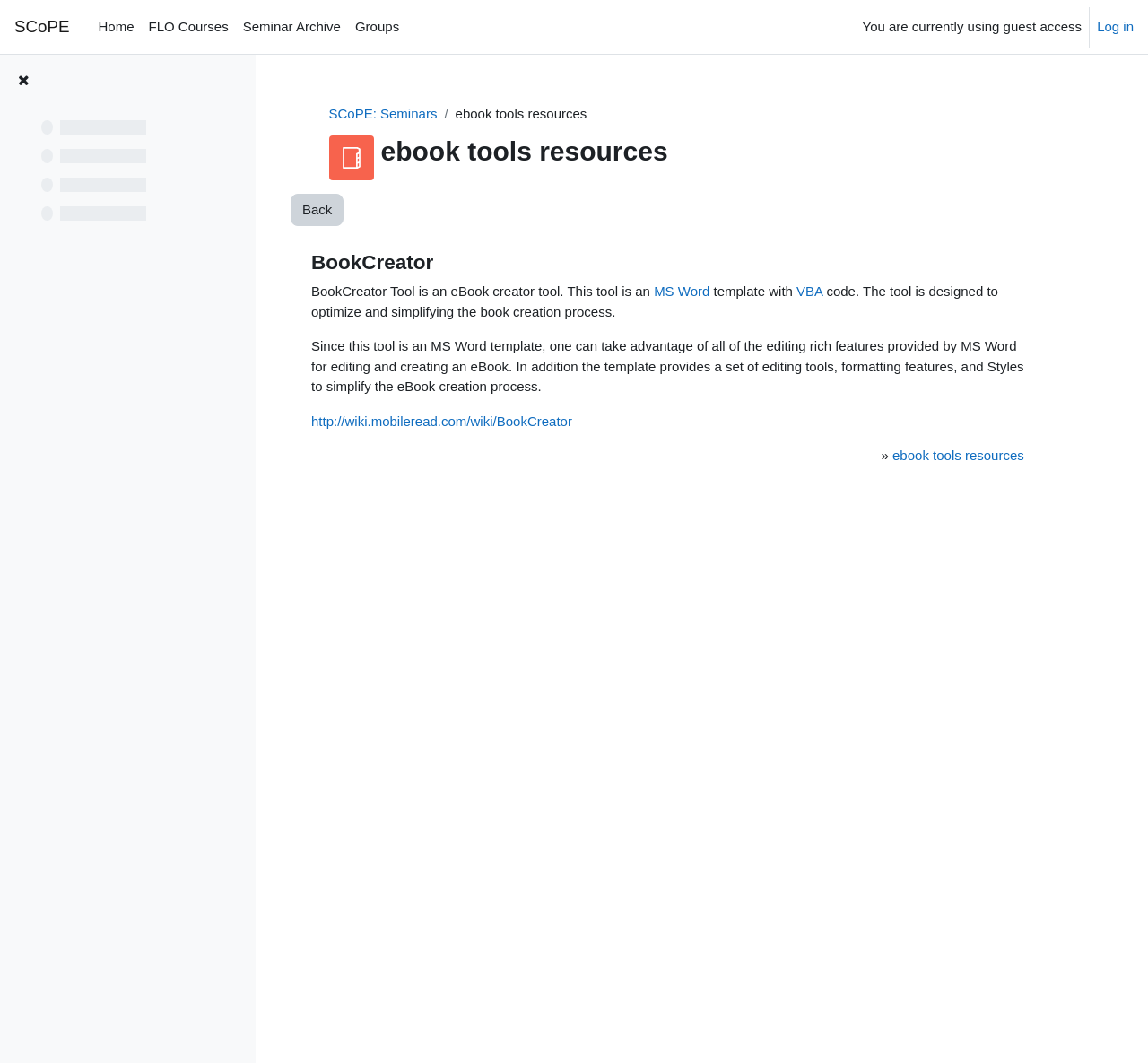Find the bounding box coordinates for the HTML element described as: "繁體中文". The coordinates should consist of four float values between 0 and 1, i.e., [left, top, right, bottom].

None